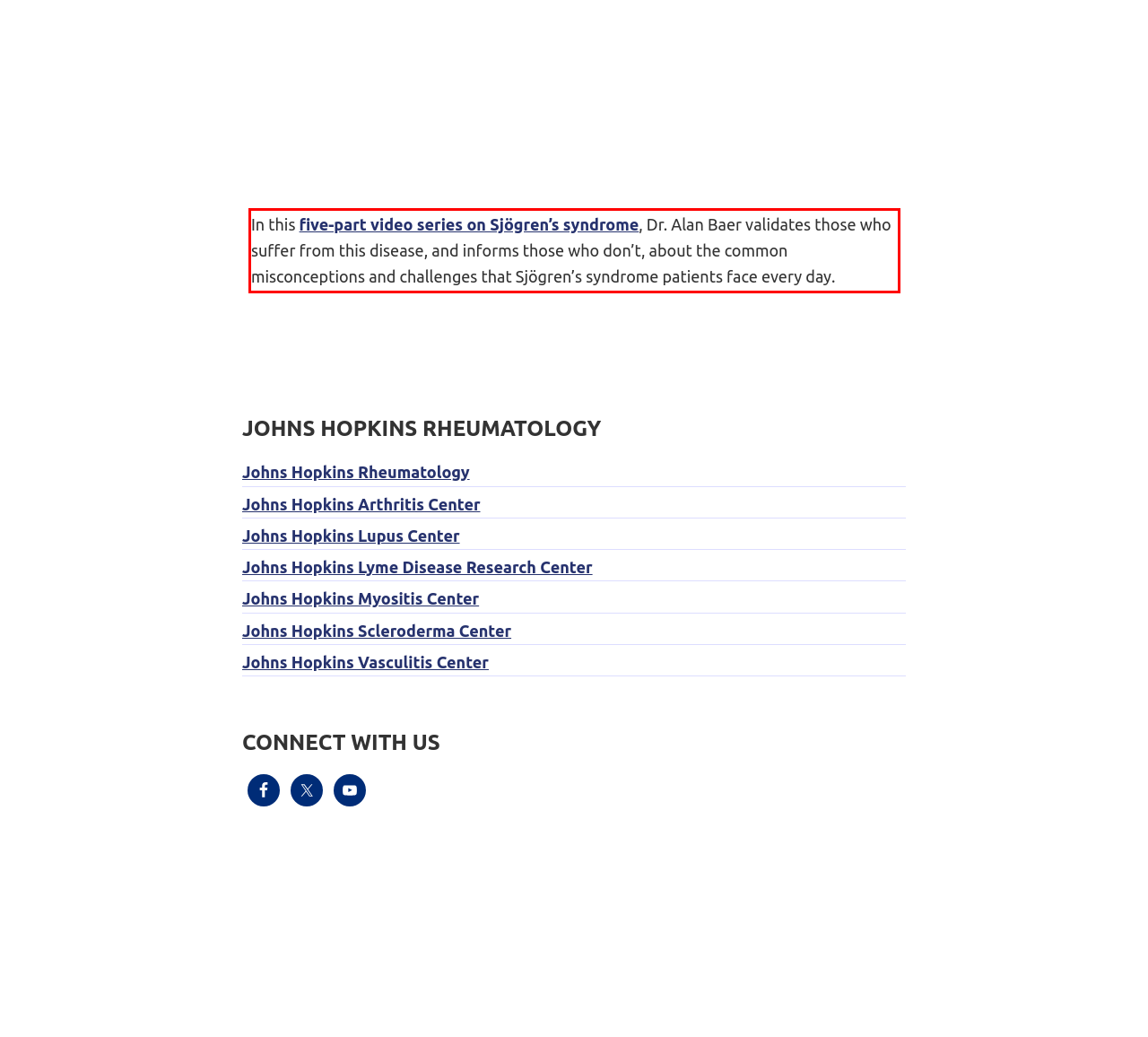Please perform OCR on the UI element surrounded by the red bounding box in the given webpage screenshot and extract its text content.

In this five-part video series on Sjögren’s syndrome, Dr. Alan Baer validates those who suffer from this disease, and informs those who don’t, about the common misconceptions and challenges that Sjögren’s syndrome patients face every day.